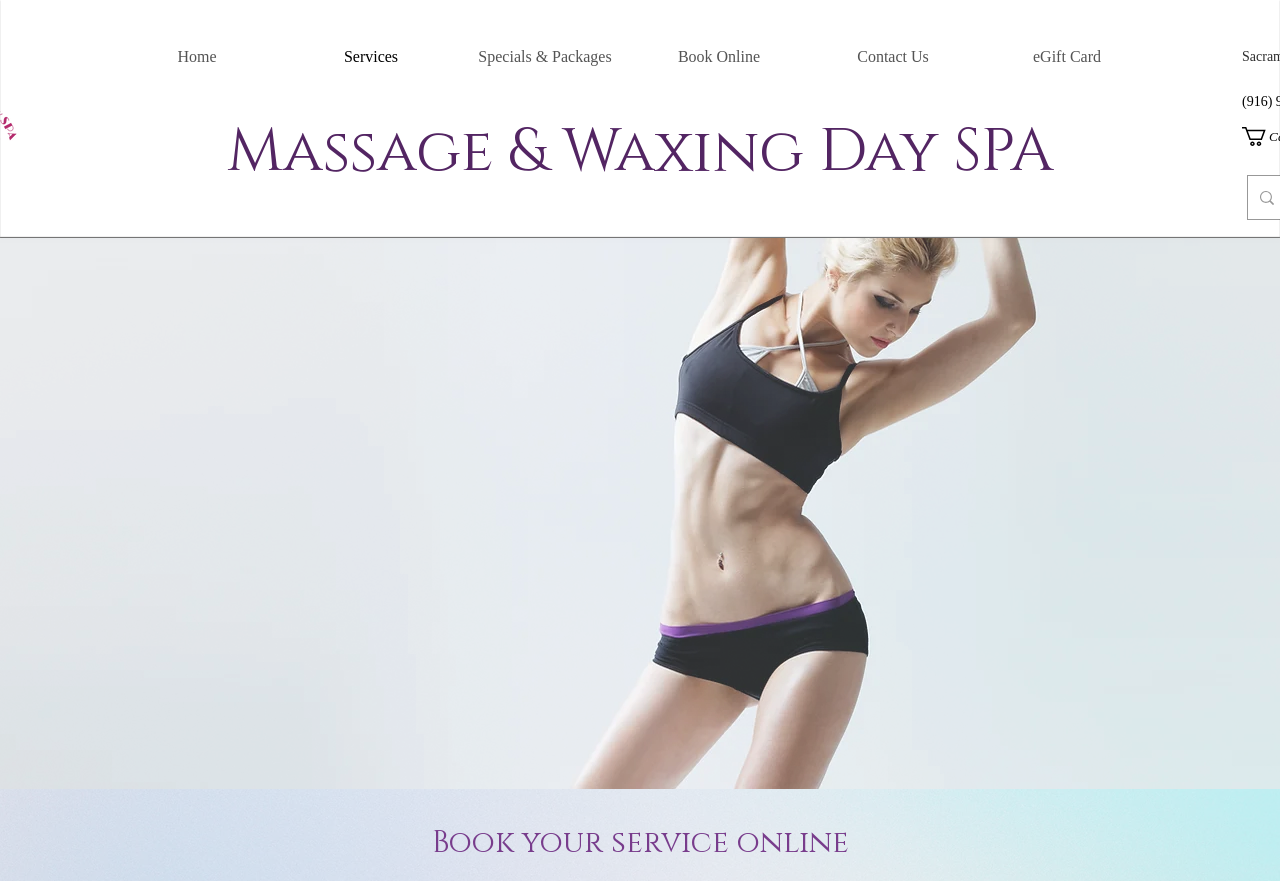Give a detailed explanation of the elements present on the webpage.

The webpage is about a spa that offers various services, including LPG Endermologie massage. At the top of the page, there is a navigation menu with six links: Home, Services, Specials & Packages, Book Online, Contact Us, and eGift Card. These links are positioned horizontally across the top of the page.

Below the navigation menu, there is a large heading that reads "Massage & Waxing Day SPA" with a small image to its right. Underneath this heading, there is a large image that takes up most of the page's width, depicting sport apparel.

In the middle of the page, there is a section with a heading that reads "The Natural Beauty". This section is positioned above a call-to-action heading that encourages visitors to "Book your service online". This call-to-action is located near the bottom of the page.

The webpage also has a meta description that mentions LPG Endermologie massage as one of the anti-cellulite treatments offered at the spa, which aids in breaking up subcutaneous adipose tissue, removing excess fluids from problem areas, and stimulating.